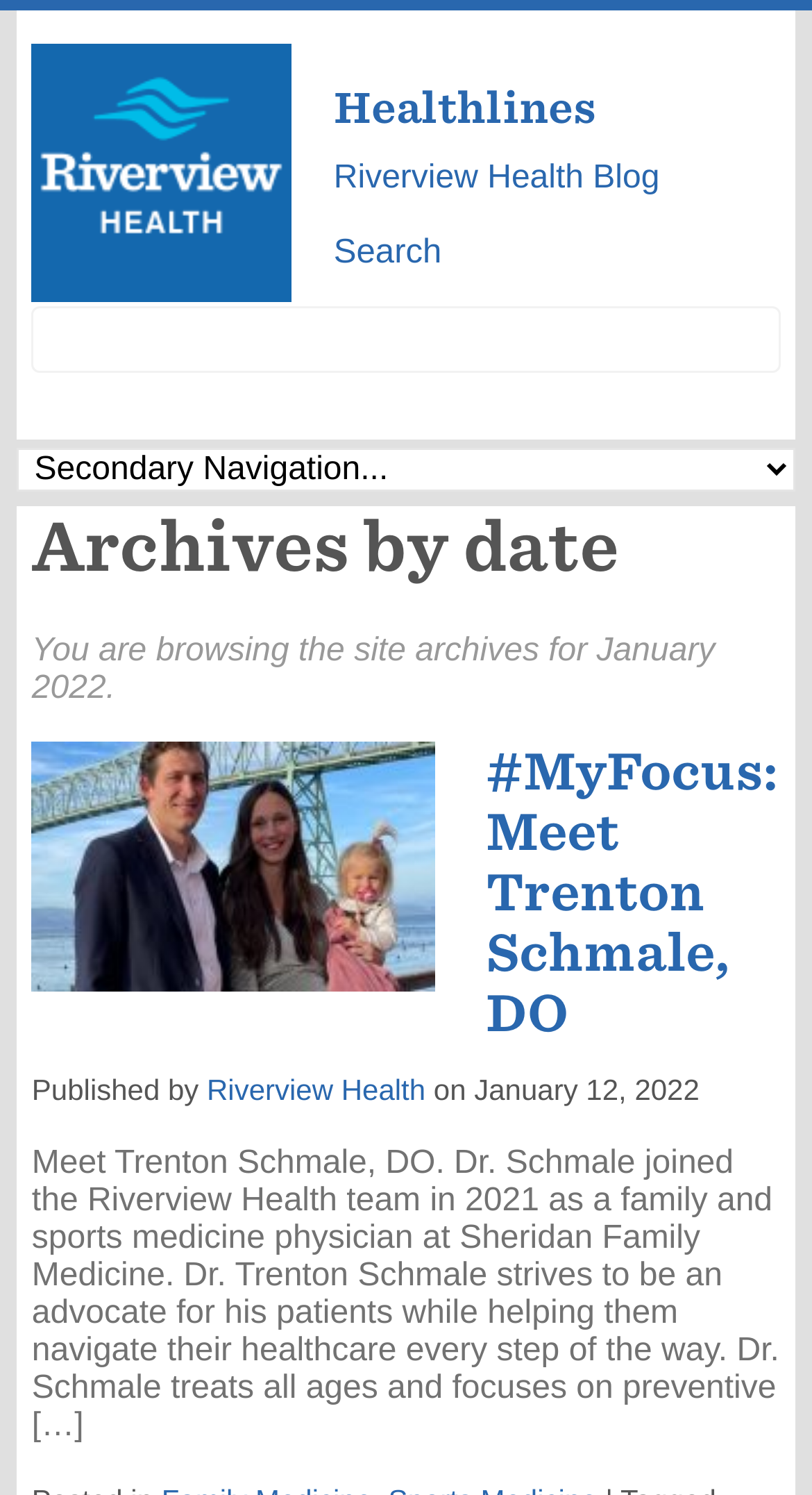What is the date of the published article?
Provide a detailed answer to the question, using the image to inform your response.

The date of the published article can be found in the time element 'Wednesday, January 12th, 2022, 6:10 pm' which is located below the 'Published by' static text and has a bounding box of [0.584, 0.717, 0.861, 0.74].